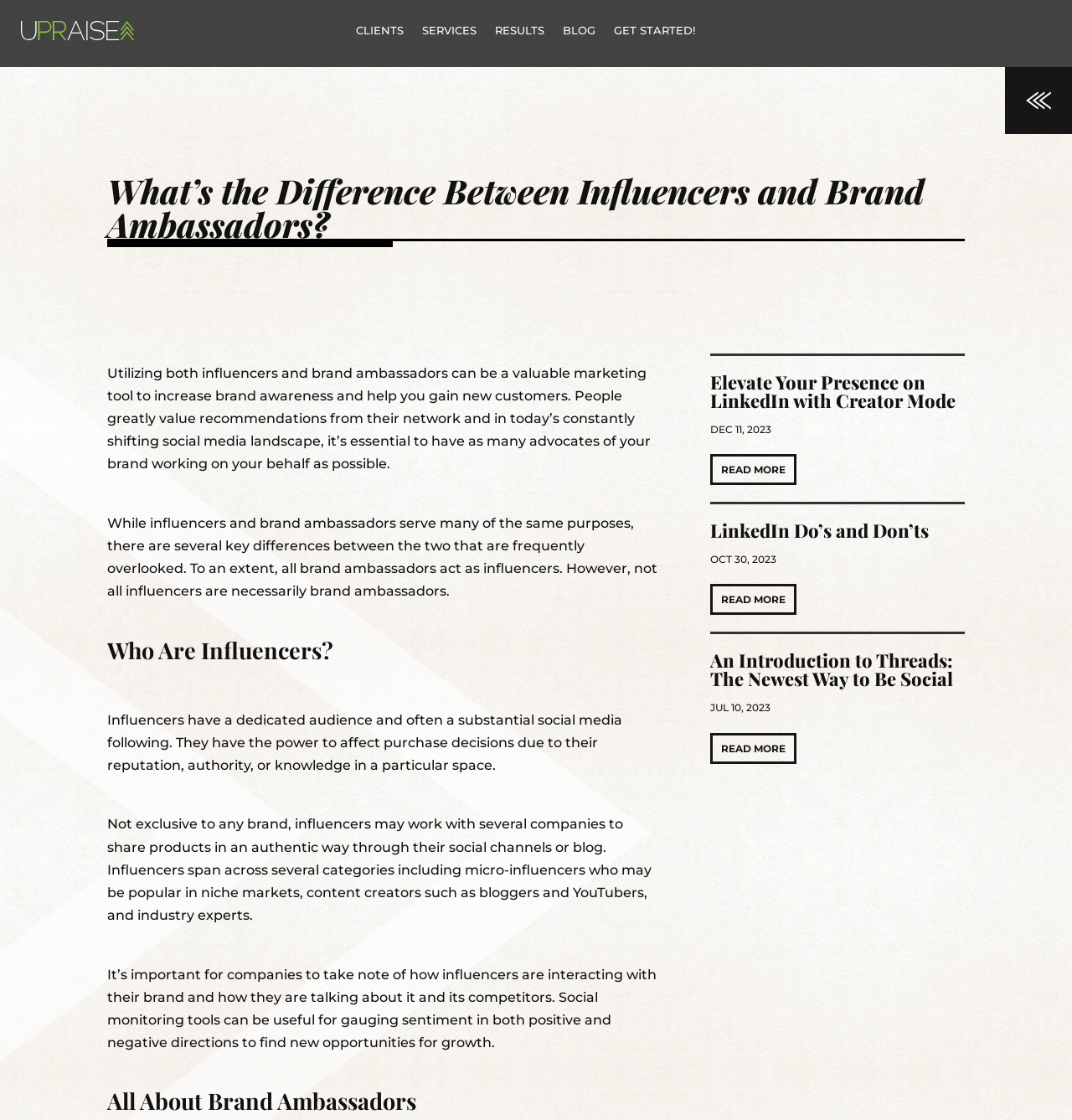Please locate the bounding box coordinates of the element that should be clicked to achieve the given instruction: "Click the chevron left white button".

[0.949, 0.071, 0.988, 0.108]